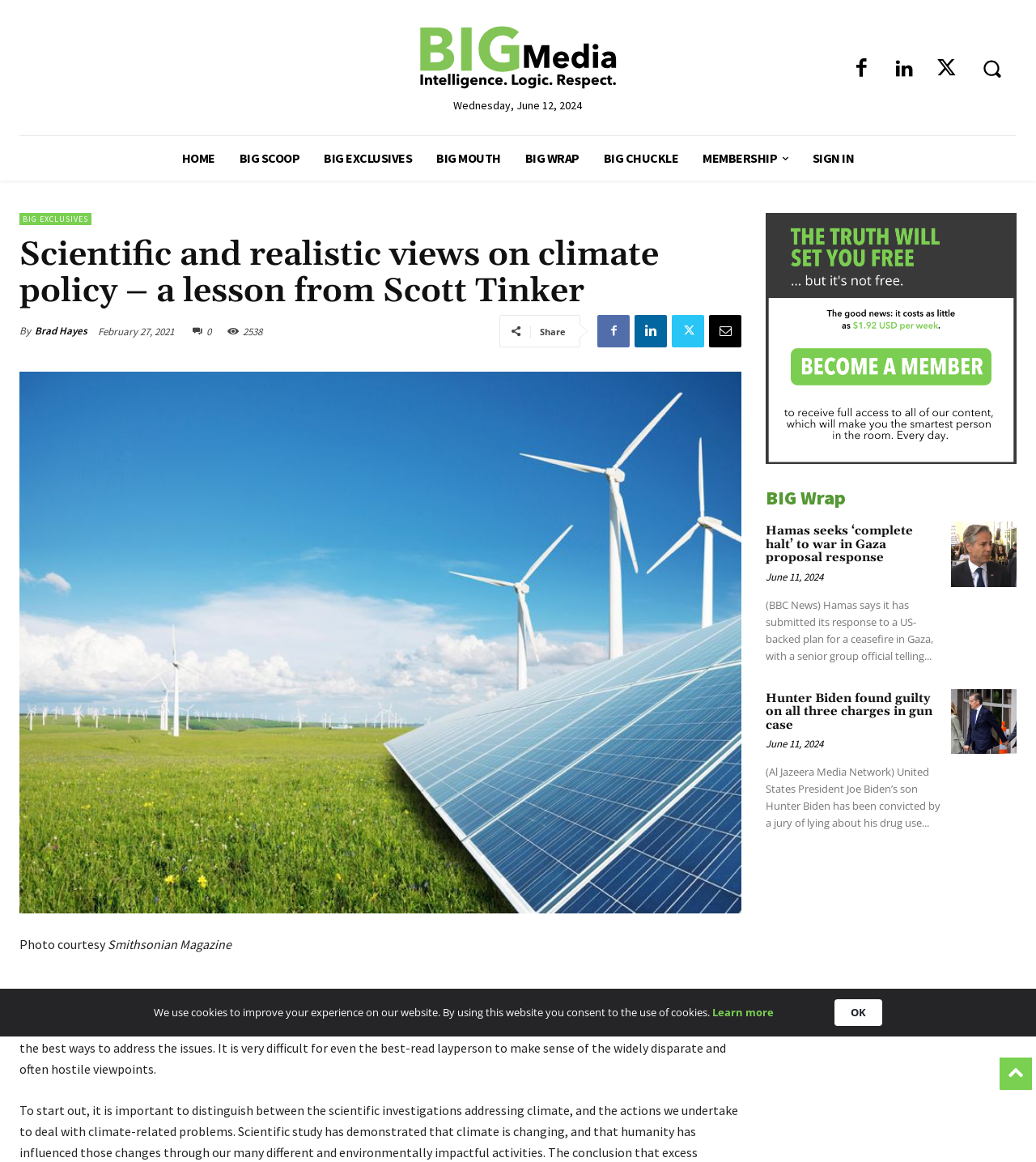Determine the bounding box coordinates of the target area to click to execute the following instruction: "Click the logo."

[0.345, 0.021, 0.655, 0.079]